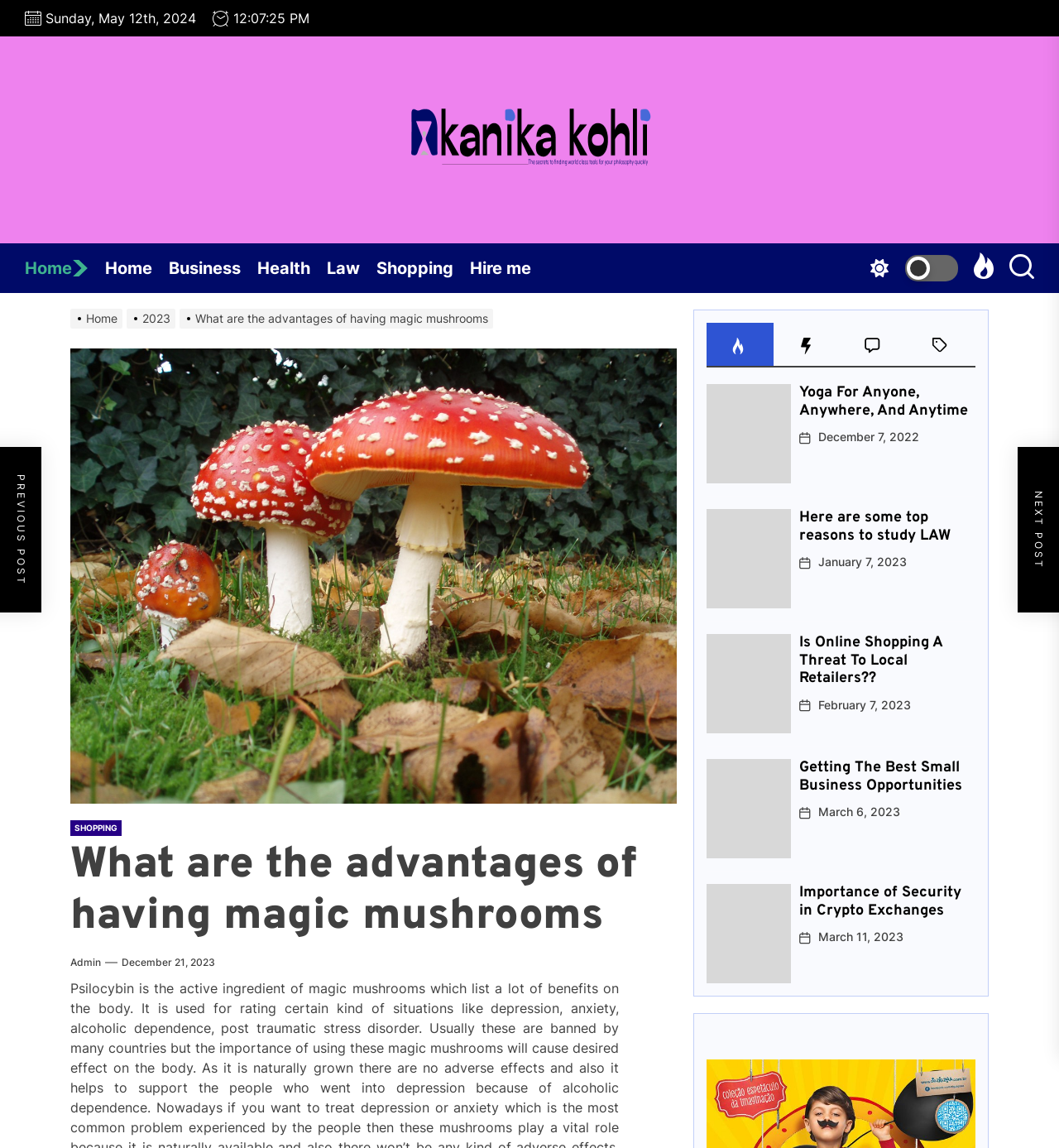Please answer the following question using a single word or phrase: 
Who is the author of the webpage?

Kanika Kohli